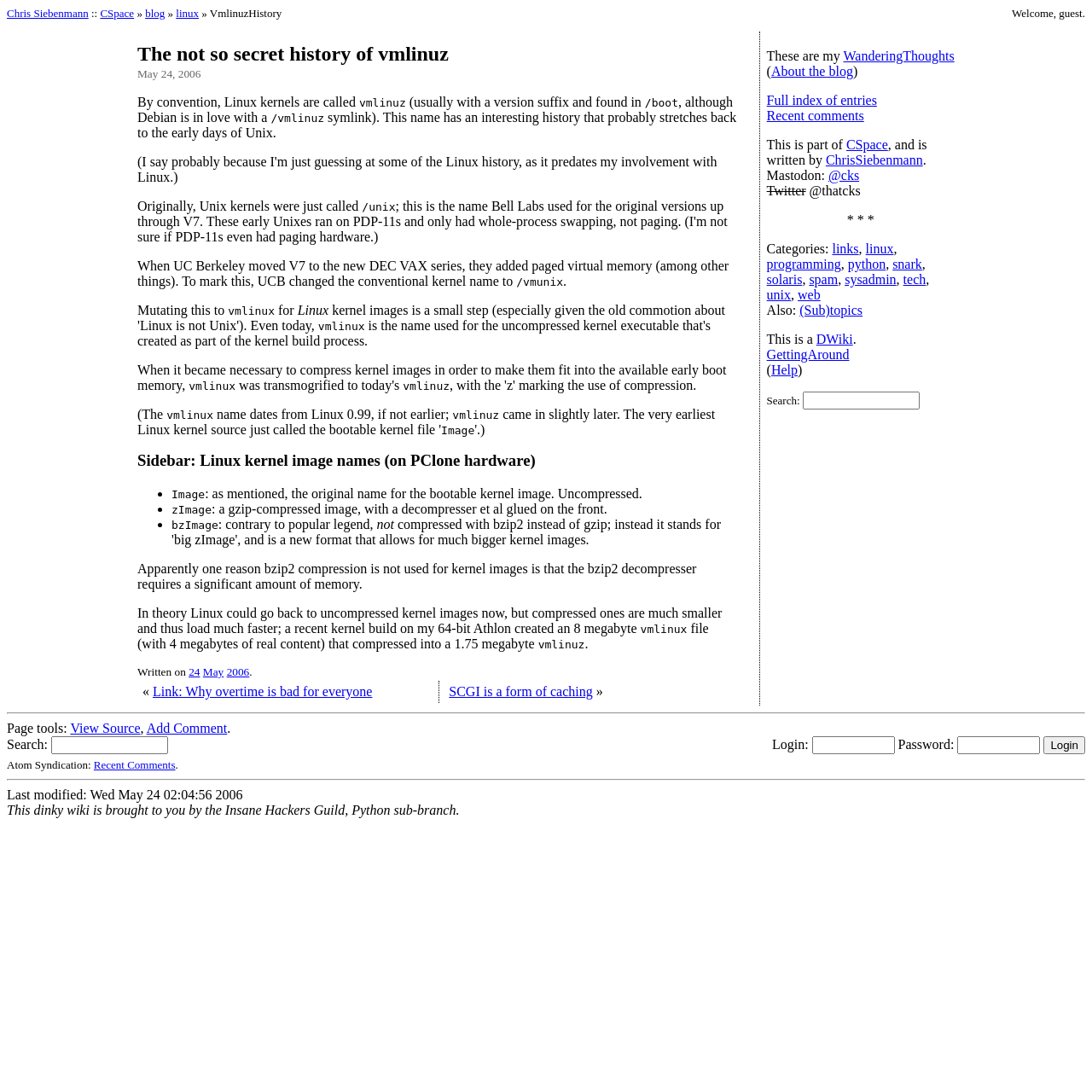Please determine the bounding box coordinates of the element's region to click for the following instruction: "Follow Chris Siebenmann on Mastodon".

[0.759, 0.154, 0.787, 0.167]